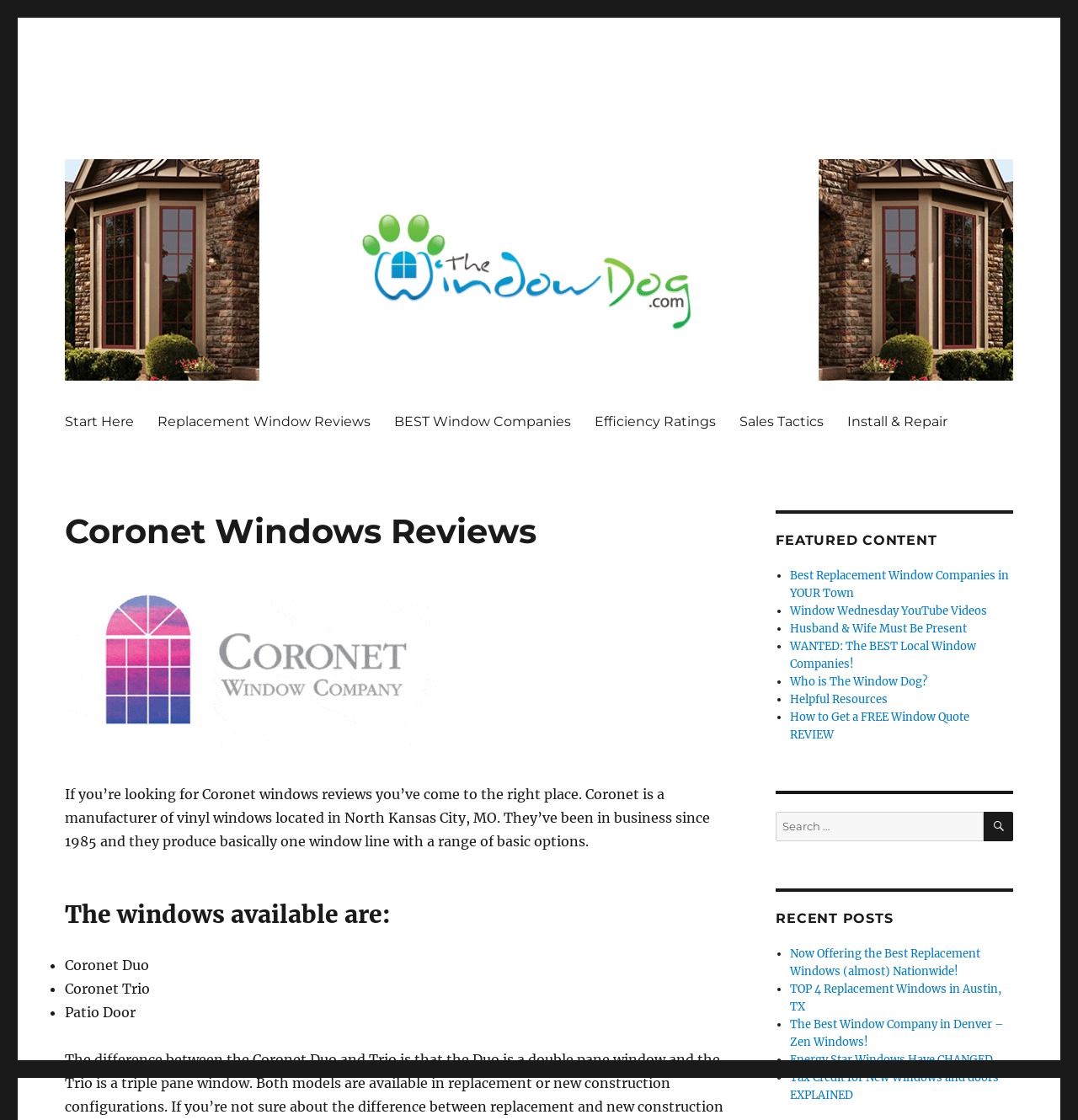Determine the bounding box for the HTML element described here: "Energy Star Windows Have CHANGED". The coordinates should be given as [left, top, right, bottom] with each number being a float between 0 and 1.

[0.733, 0.94, 0.921, 0.952]